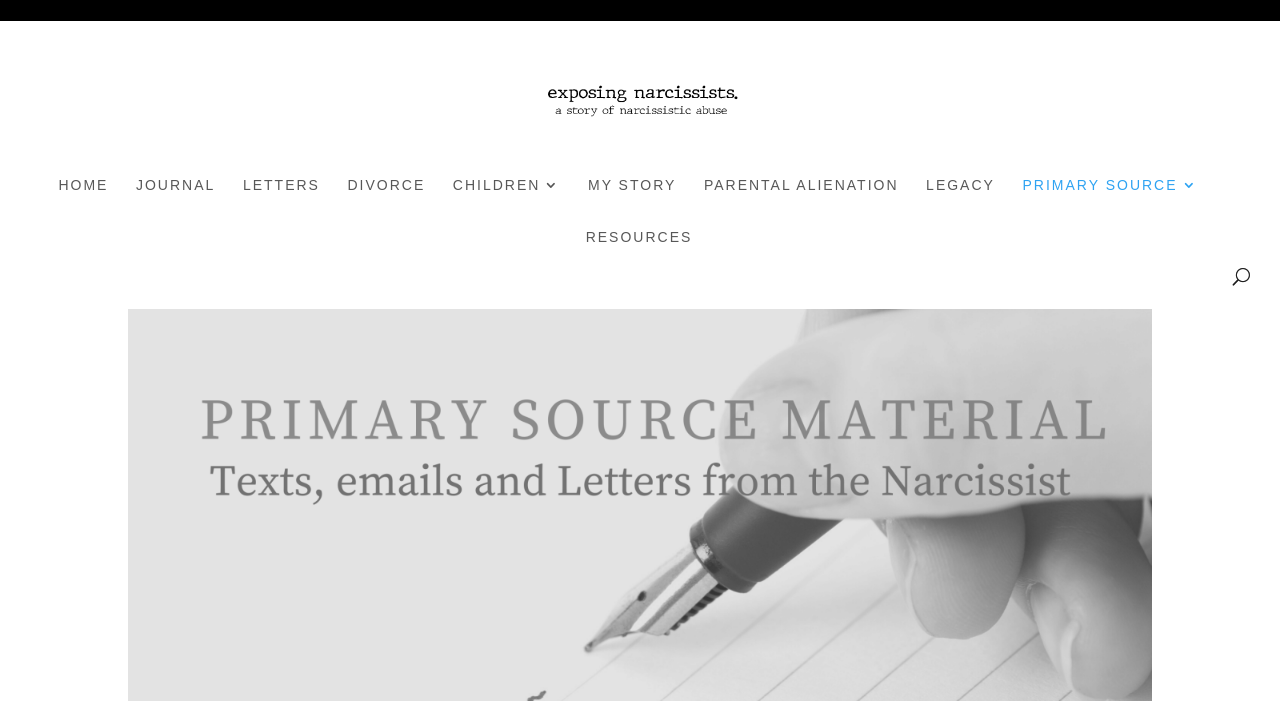Please identify the bounding box coordinates of the element I need to click to follow this instruction: "view resources".

[0.458, 0.323, 0.541, 0.396]